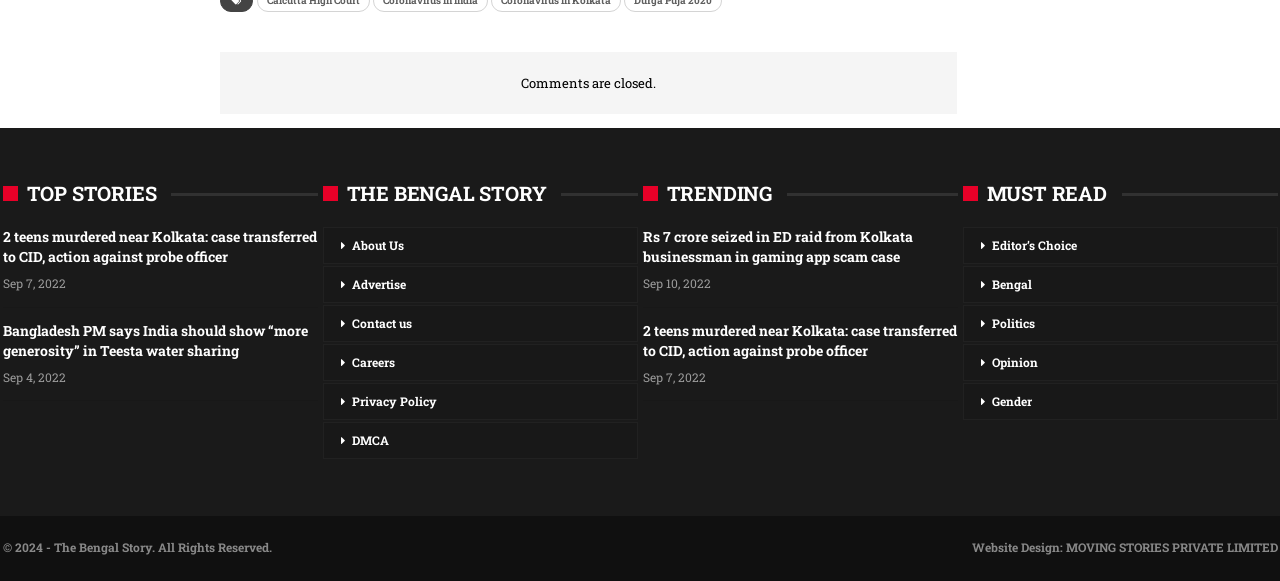What is the name of the publication?
Examine the image and give a concise answer in one word or a short phrase.

The Bengal Story